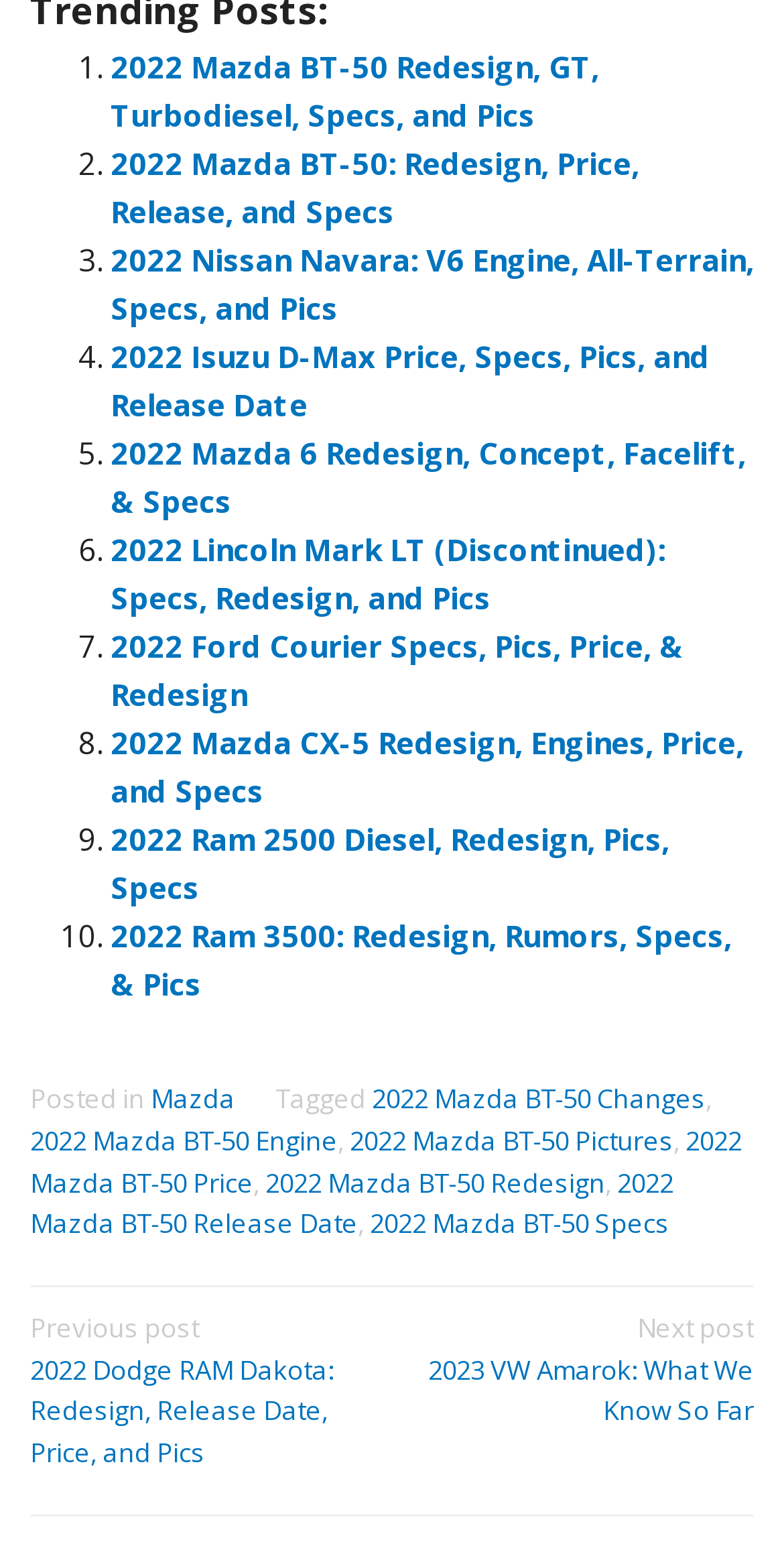Locate the bounding box coordinates of the segment that needs to be clicked to meet this instruction: "Read about 2022 Mazda BT-50 Changes".

[0.474, 0.701, 0.9, 0.724]